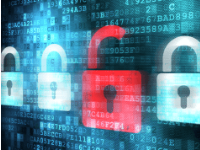Generate an in-depth description of the visual content.

The image depicts a visually striking representation of cybersecurity, featuring a series of padlocks against a backdrop of digital data streams and binary code. The locks are composed of various colors, with two white padlocks flanking a distinctive red padlock at the center, symbolizing vulnerability or a breach in security. This imagery effectively conveys the critical importance of safeguarding computer networks, particularly as emphasized in the accompanying article titled "Importance of Website Security for Local Government." The article discusses the role of specialized companies in assessing and managing cybersecurity threats, reinforcing that proactive measures are essential in today's digital landscape.